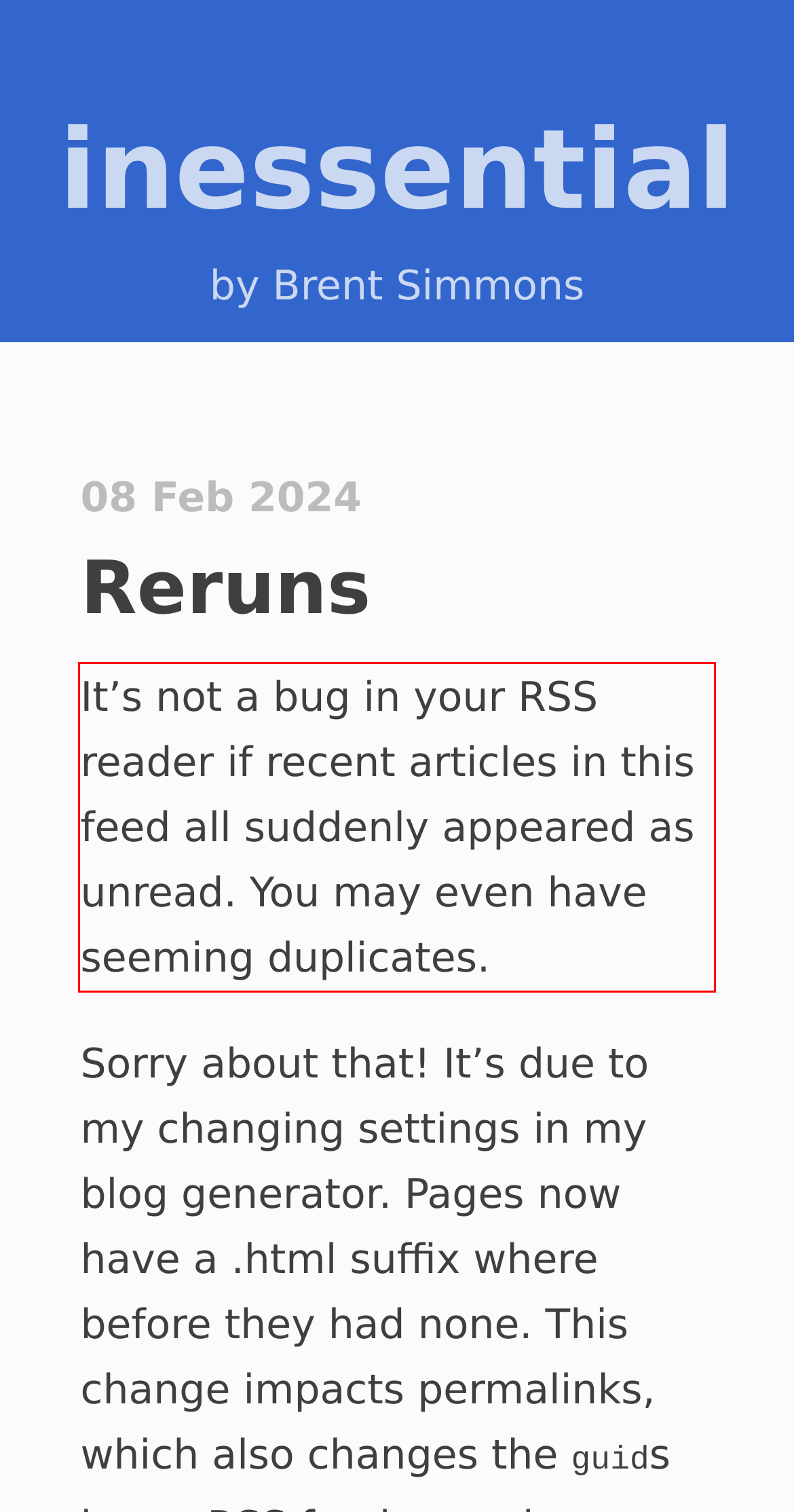Within the screenshot of the webpage, locate the red bounding box and use OCR to identify and provide the text content inside it.

It’s not a bug in your RSS reader if recent articles in this feed all suddenly appeared as unread. You may even have seeming duplicates.